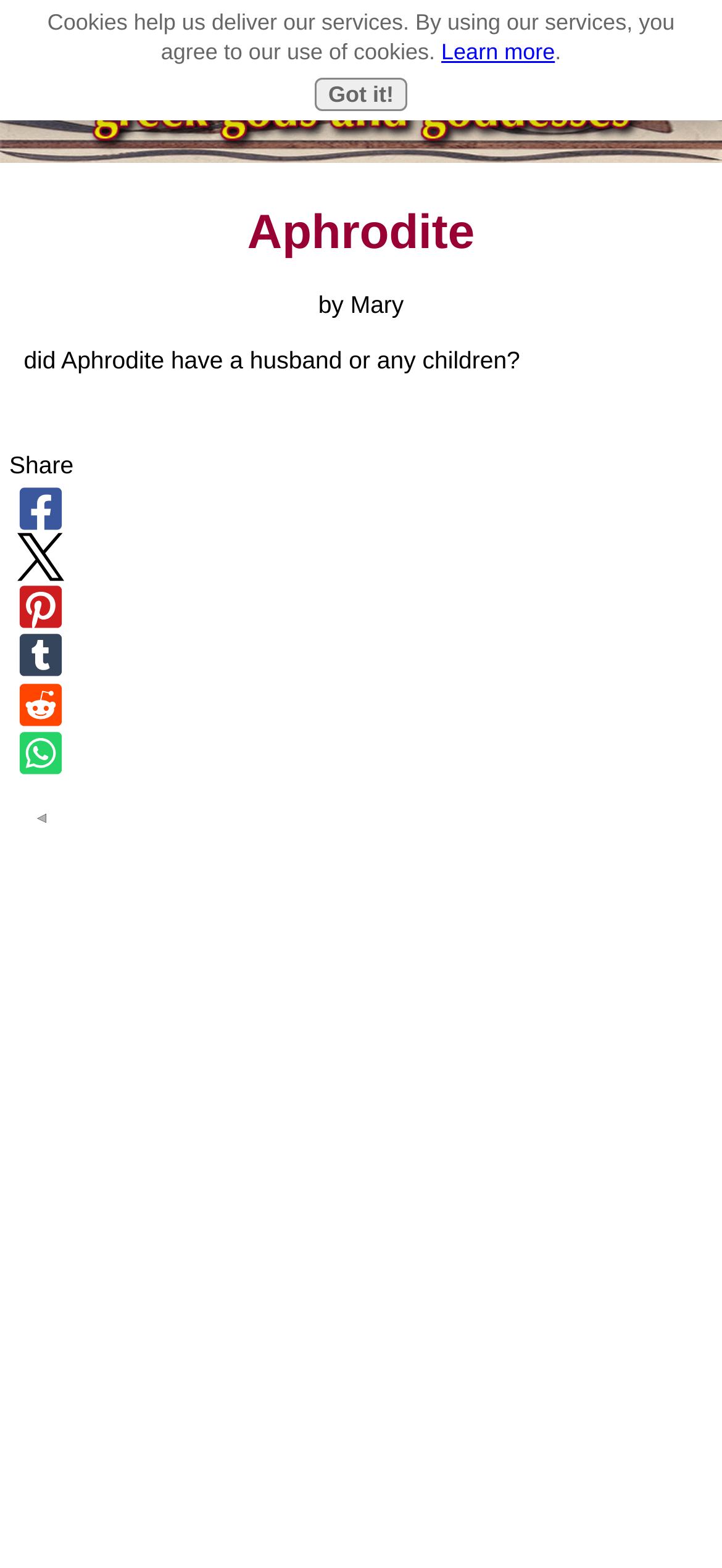Identify the bounding box coordinates of the area that should be clicked in order to complete the given instruction: "Click on Share". The bounding box coordinates should be four float numbers between 0 and 1, i.e., [left, top, right, bottom].

[0.013, 0.288, 0.102, 0.306]